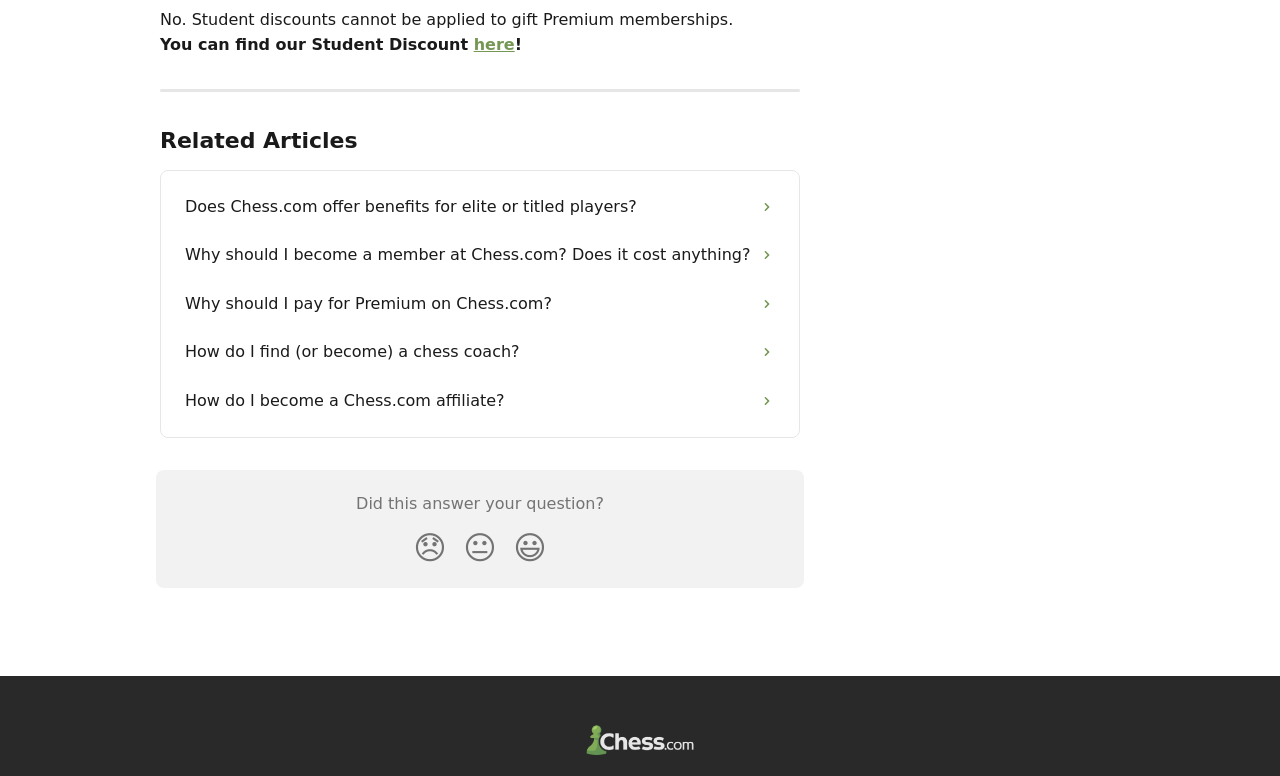Please identify the bounding box coordinates for the region that you need to click to follow this instruction: "Click on 'here' to find student discounts".

[0.37, 0.044, 0.402, 0.069]